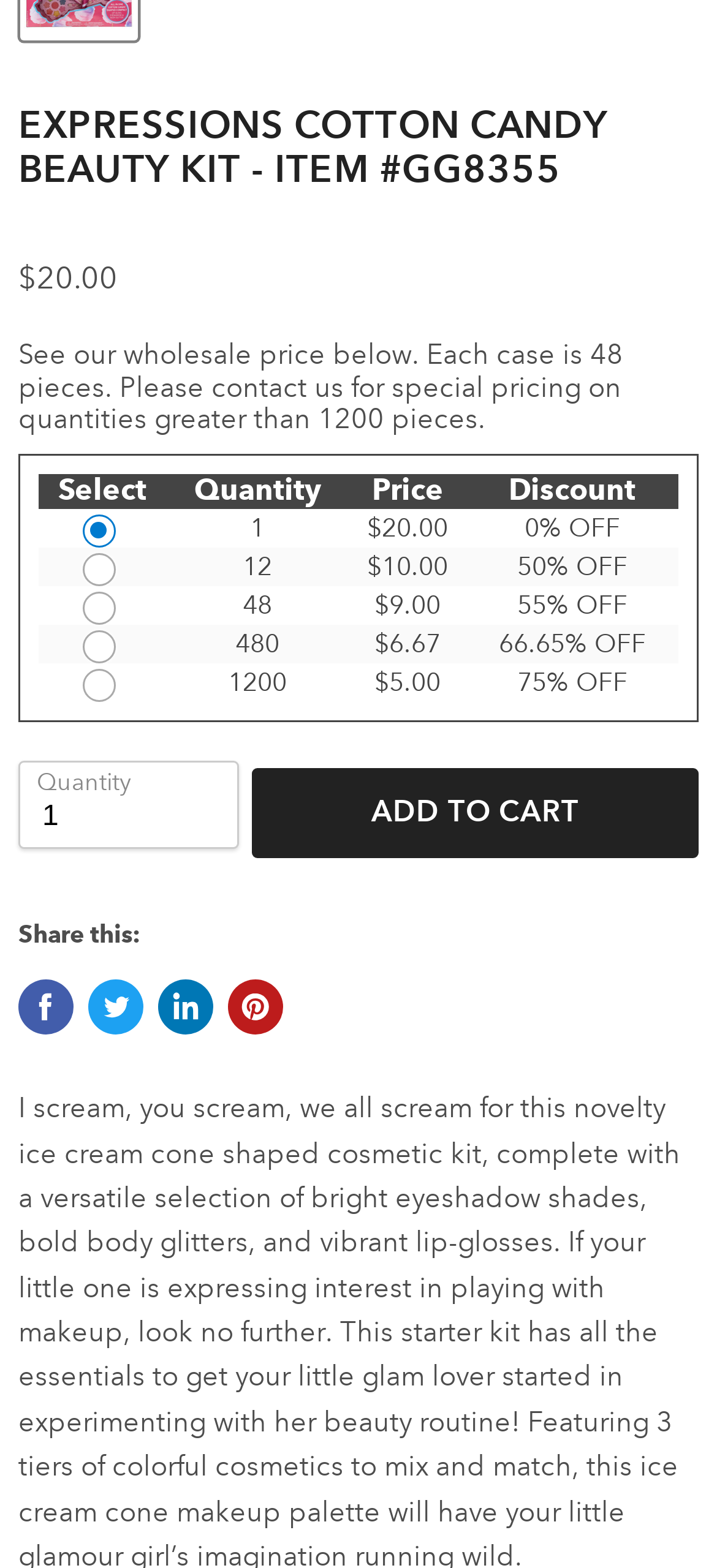Please reply to the following question using a single word or phrase: 
How many social media platforms are available for sharing?

4